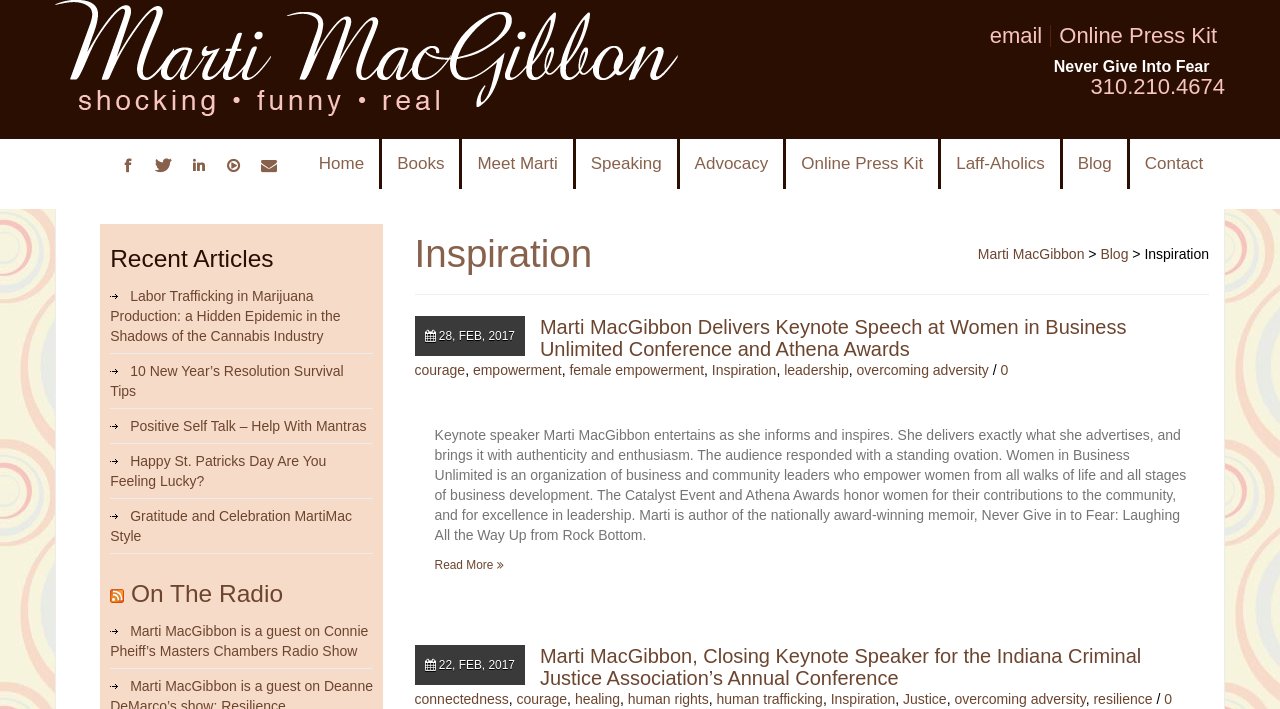What is the name of the author?
Make sure to answer the question with a detailed and comprehensive explanation.

I found the answer by looking at the links and headings on the webpage. The link 'Marti MacGibbon' appears multiple times, and it is also mentioned in the text as the author of a memoir.